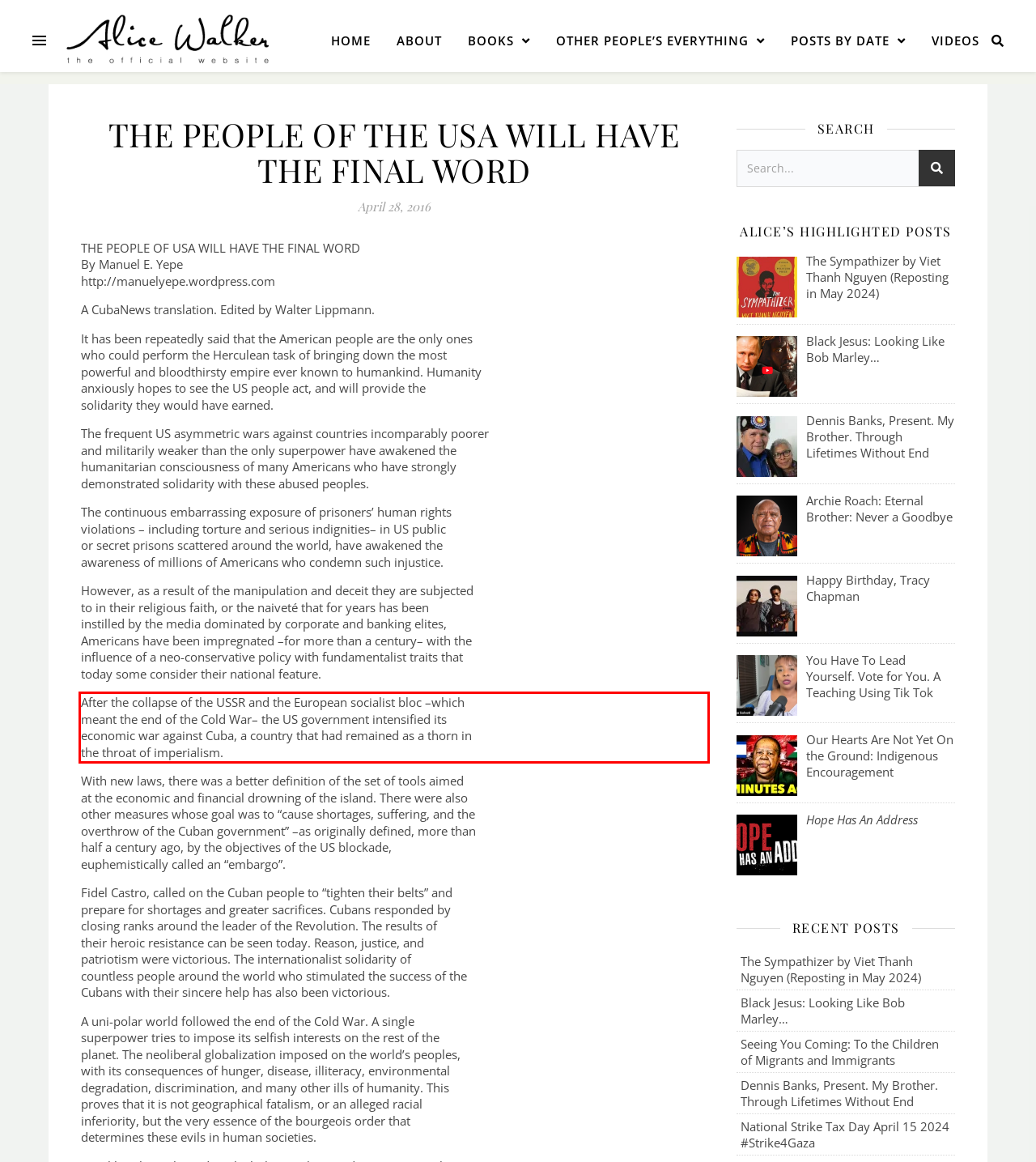Please look at the webpage screenshot and extract the text enclosed by the red bounding box.

After the collapse of the USSR and the European socialist bloc –which meant the end of the Cold War– the US government intensified its economic war against Cuba, a country that had remained as a thorn in the throat of imperialism.